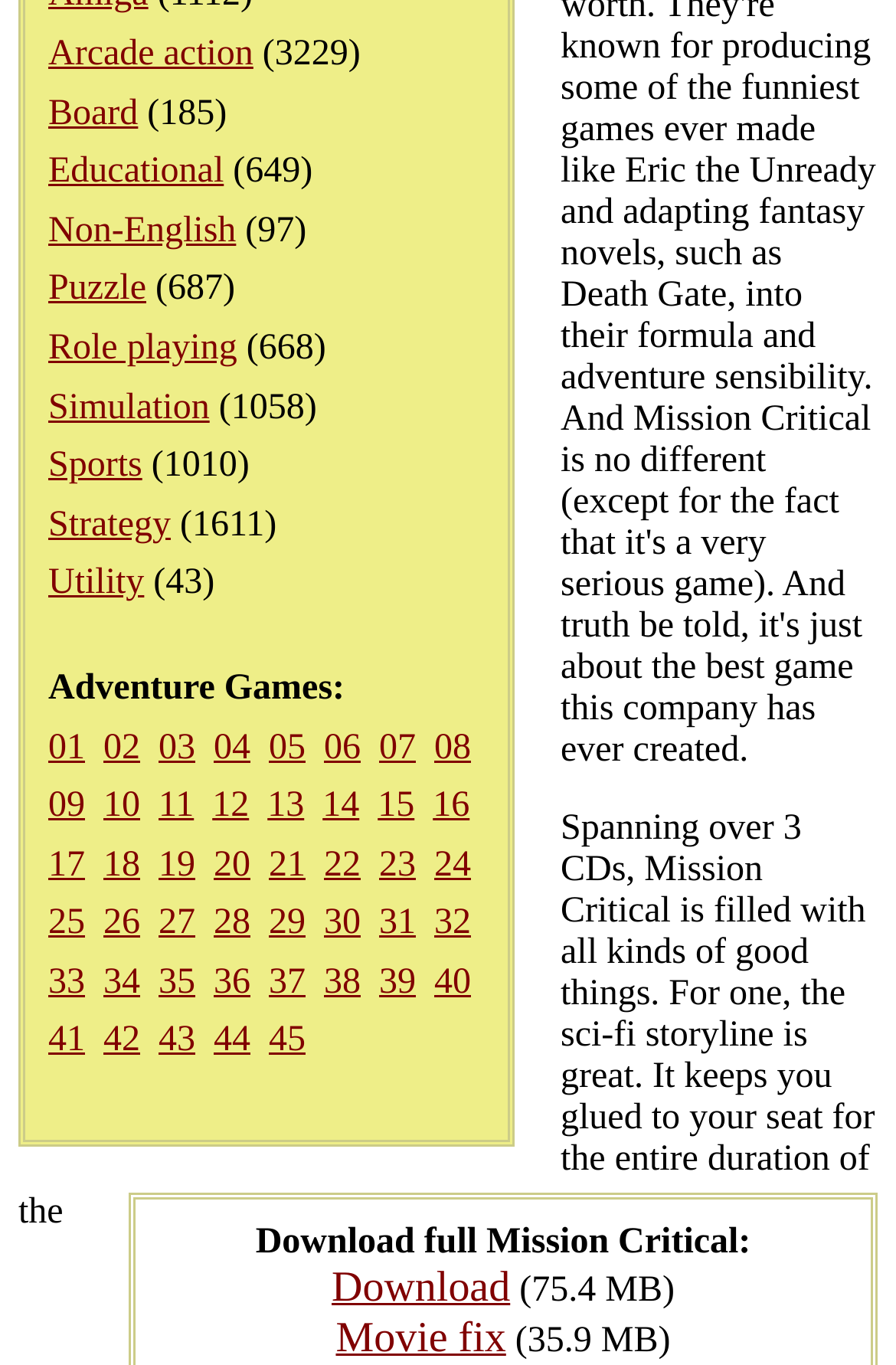Show the bounding box coordinates for the HTML element as described: "32".

[0.485, 0.662, 0.526, 0.691]